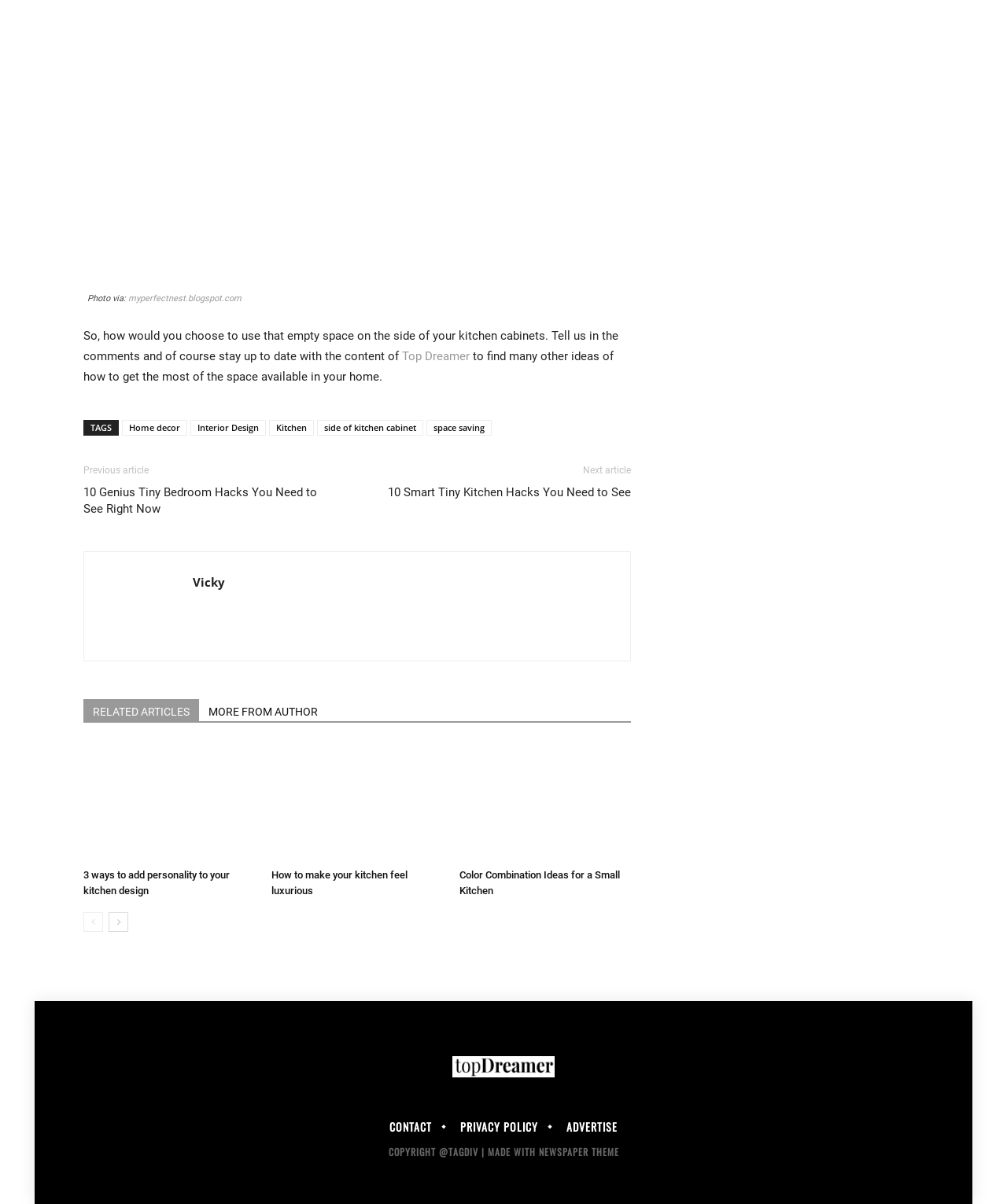Find the bounding box coordinates of the clickable region needed to perform the following instruction: "View the 'RELATED ARTICLES'". The coordinates should be provided as four float numbers between 0 and 1, i.e., [left, top, right, bottom].

[0.083, 0.581, 0.198, 0.599]